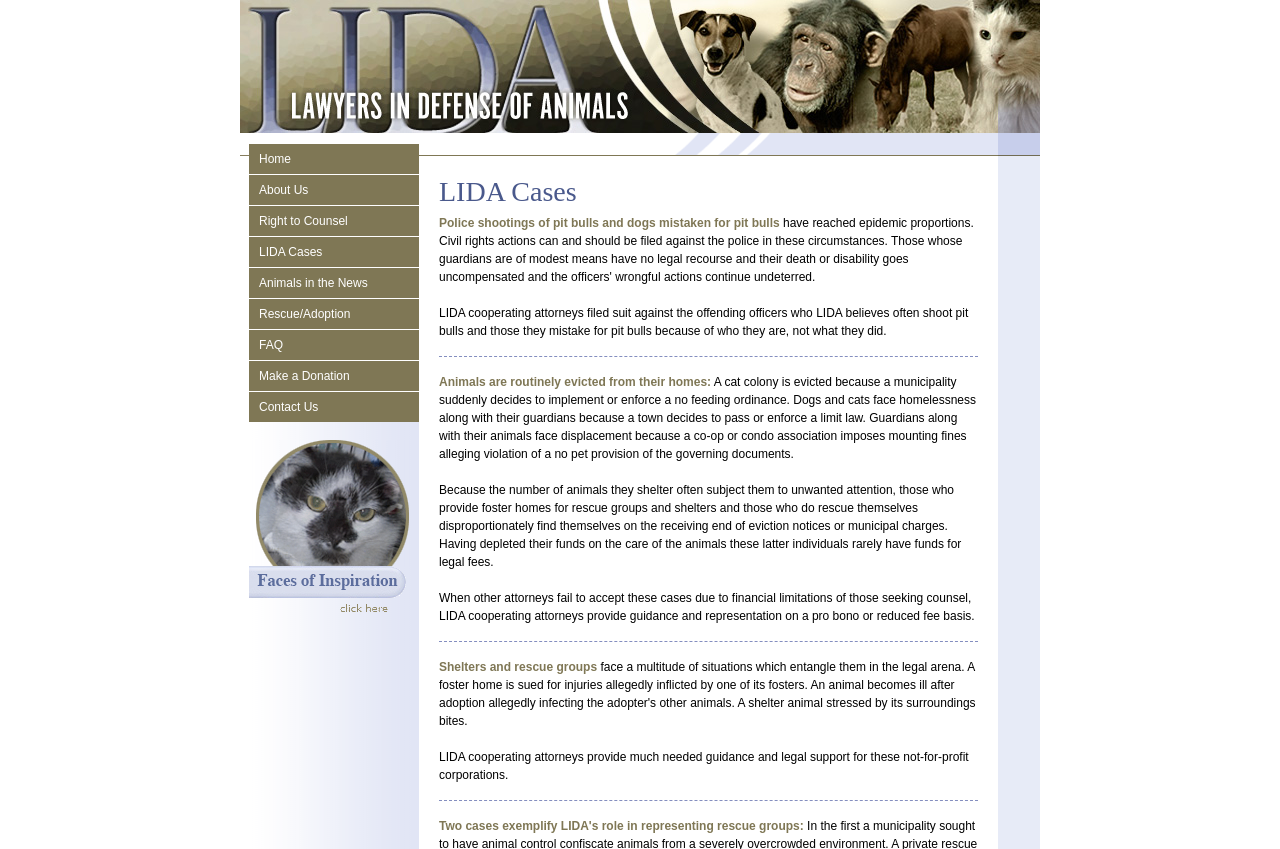Using details from the image, please answer the following question comprehensively:
What is the issue with police shootings mentioned on the webpage?

The webpage mentions that police shootings of pit bulls and dogs mistaken for pit bulls are a concern, and that LIDA cooperating attorneys have filed suit against offending officers who often shoot these dogs because of who they are, not what they did.